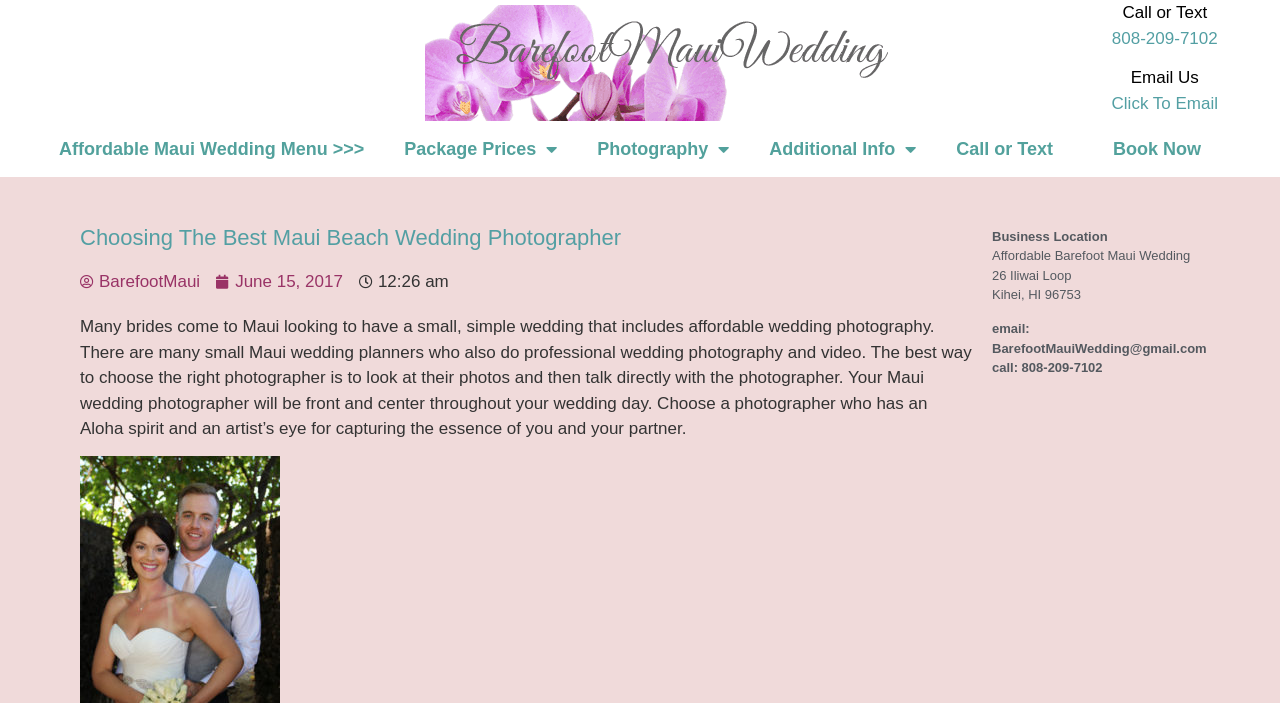Reply to the question with a single word or phrase:
What is the phone number to call or text?

808-209-7102